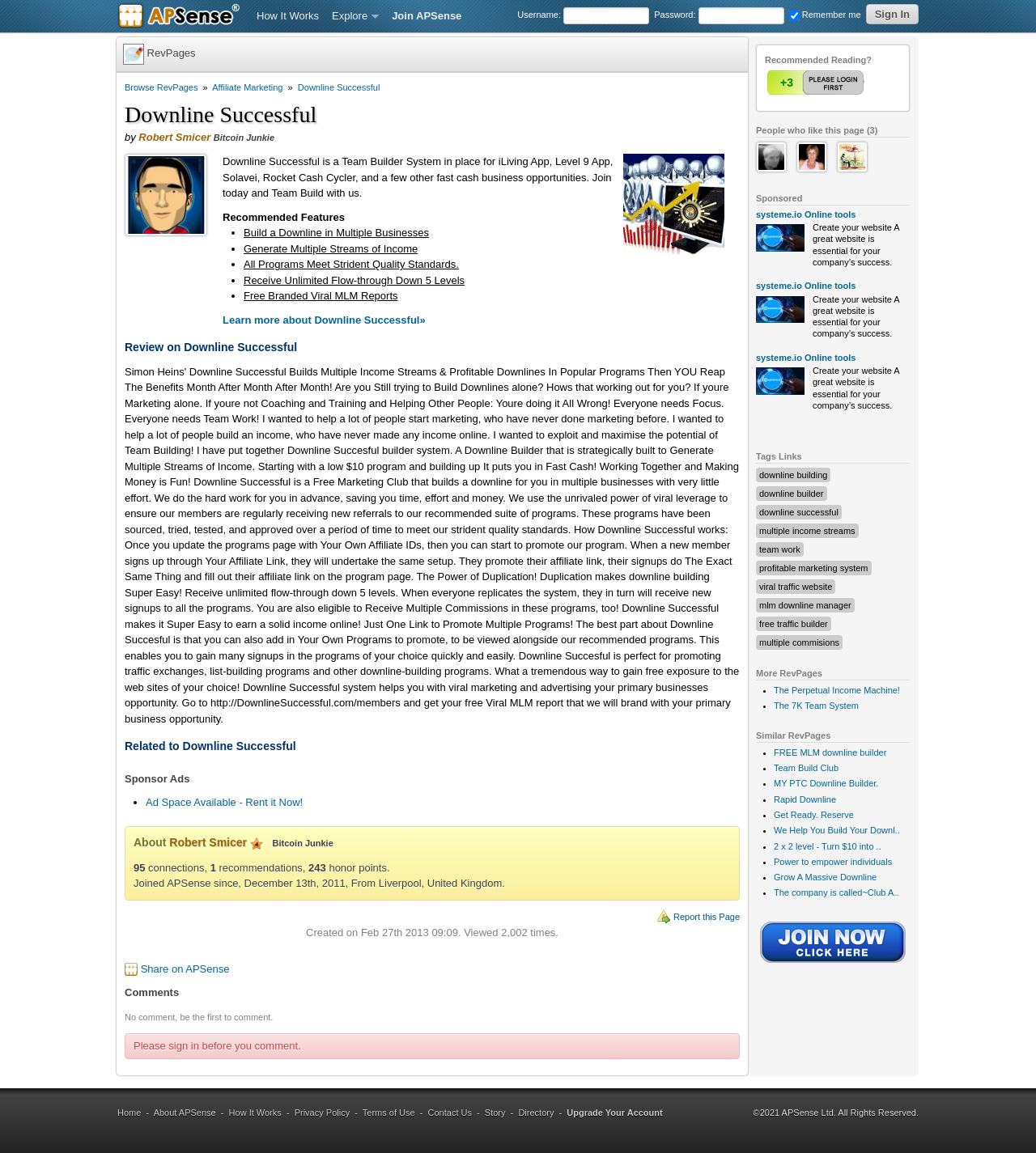Please give a one-word or short phrase response to the following question: 
What is the purpose of Downline Successful?

Team Builder System